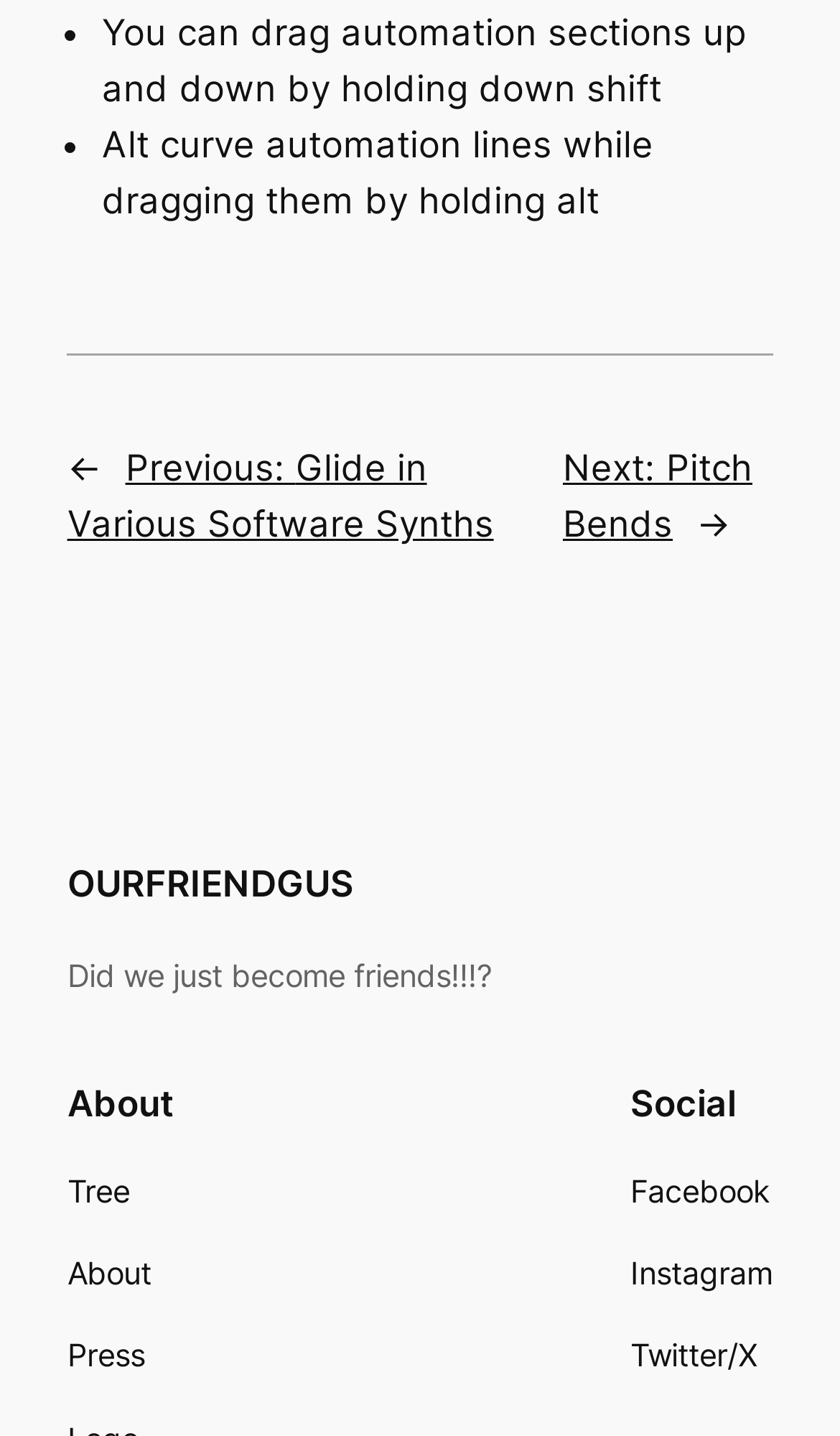Give a one-word or short phrase answer to this question: 
What is the logo name?

our friend gus